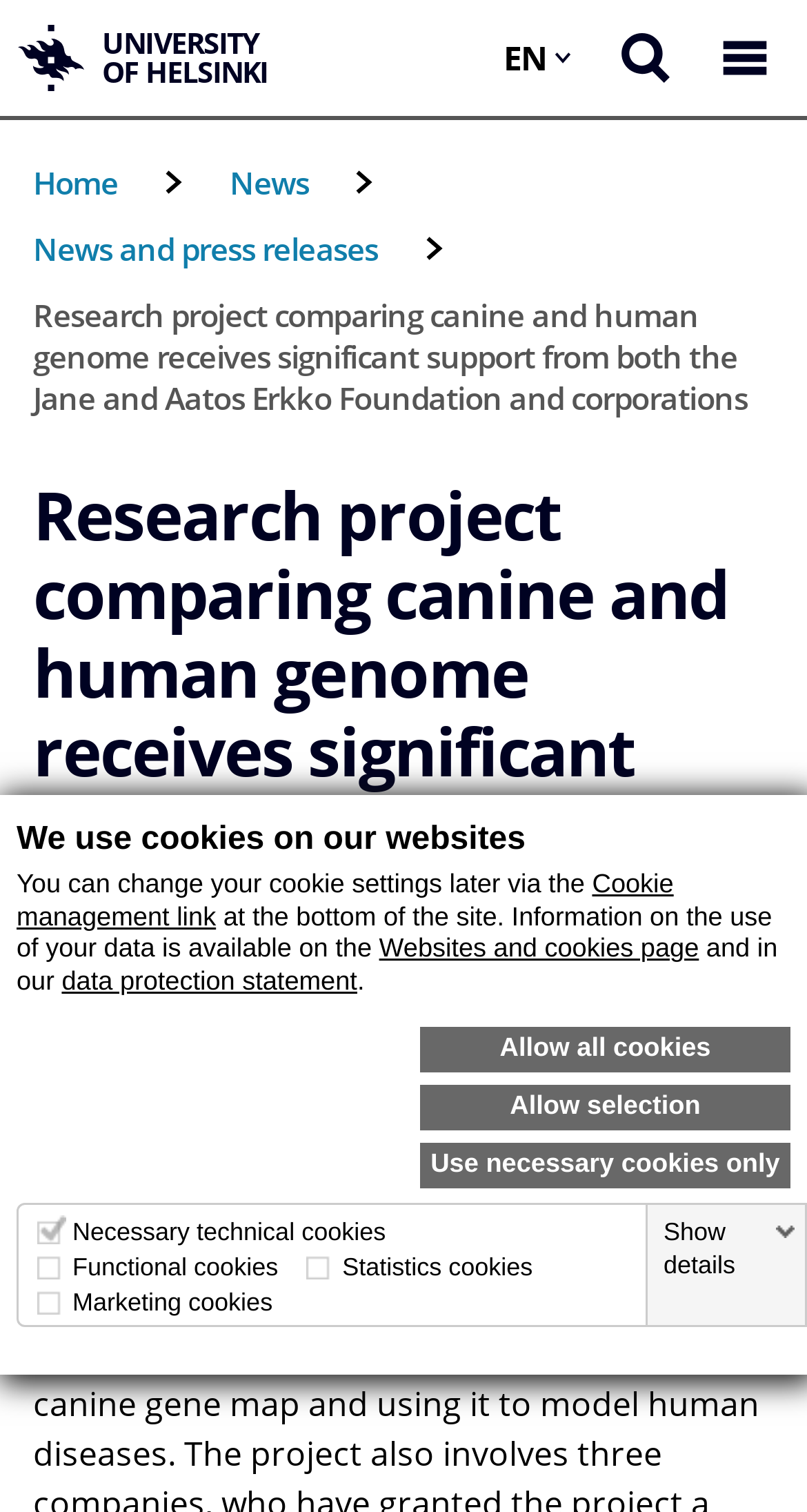What is the name of the university?
Please interpret the details in the image and answer the question thoroughly.

By reading the top navigation bar, I found that the name of the university is the University of Helsinki, which is mentioned as a link.